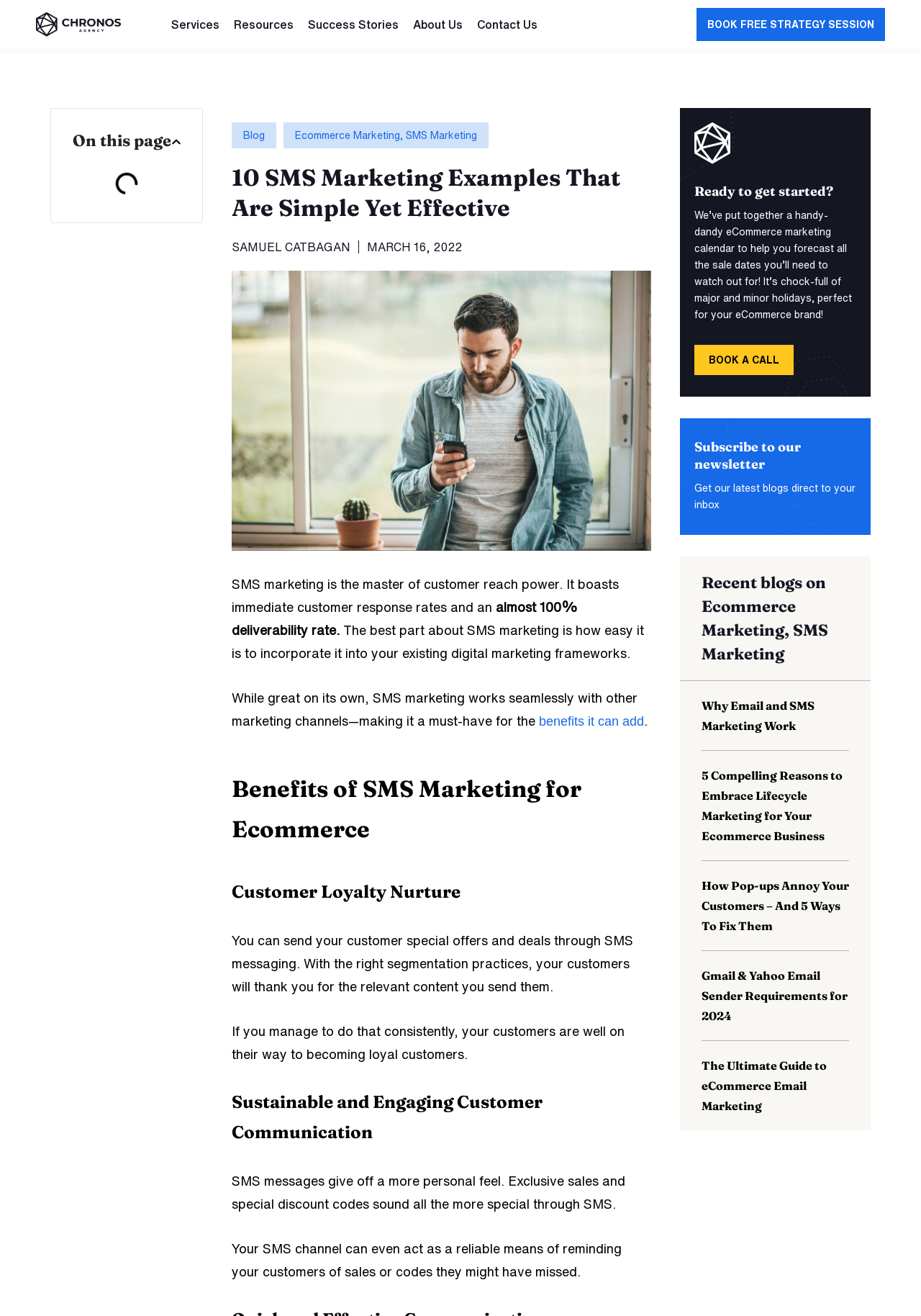Generate a comprehensive caption for the webpage you are viewing.

This webpage is about SMS marketing examples, specifically 10 simple yet effective SMS marketing examples. At the top, there are six links to different sections of the website, including "Services", "Resources", "Success Stories", "About Us", and "Contact Us". On the right side, there is a call-to-action button "BOOK FREE STRATEGY SESSION".

Below the top navigation, there is a table of contents with a "Close" button. The main content starts with a heading "10 SMS Marketing Examples That Are Simple Yet Effective" followed by the author's name and date. The article discusses the benefits of SMS marketing, including its high response rates and deliverability.

The page is divided into sections, including "Benefits of SMS Marketing for Ecommerce", "Customer Loyalty Nurture", and "Sustainable and Engaging Customer Communication". Each section has a heading and a few paragraphs of text explaining the benefits of SMS marketing in that area.

There is an image on the right side of the page, and below it, there is a call-to-action section with a heading "Ready to get started?" and a link to "BOOK A CALL". There is also a section to subscribe to the newsletter and a list of recent blog posts on ecommerce marketing and SMS marketing.

The webpage has a clean layout, with clear headings and concise text. The content is well-organized, making it easy to read and understand.